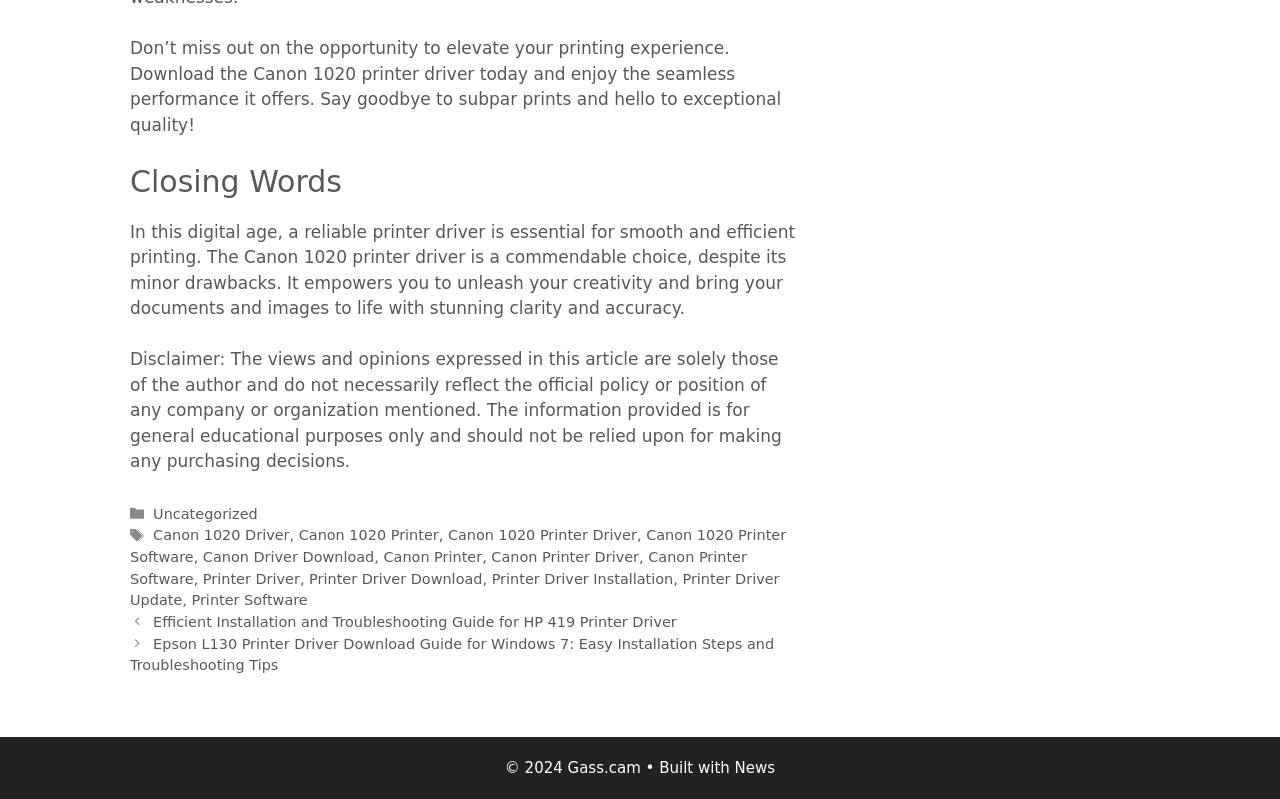Pinpoint the bounding box coordinates of the element you need to click to execute the following instruction: "Visit the 'News' page". The bounding box should be represented by four float numbers between 0 and 1, in the format [left, top, right, bottom].

[0.574, 0.95, 0.606, 0.972]